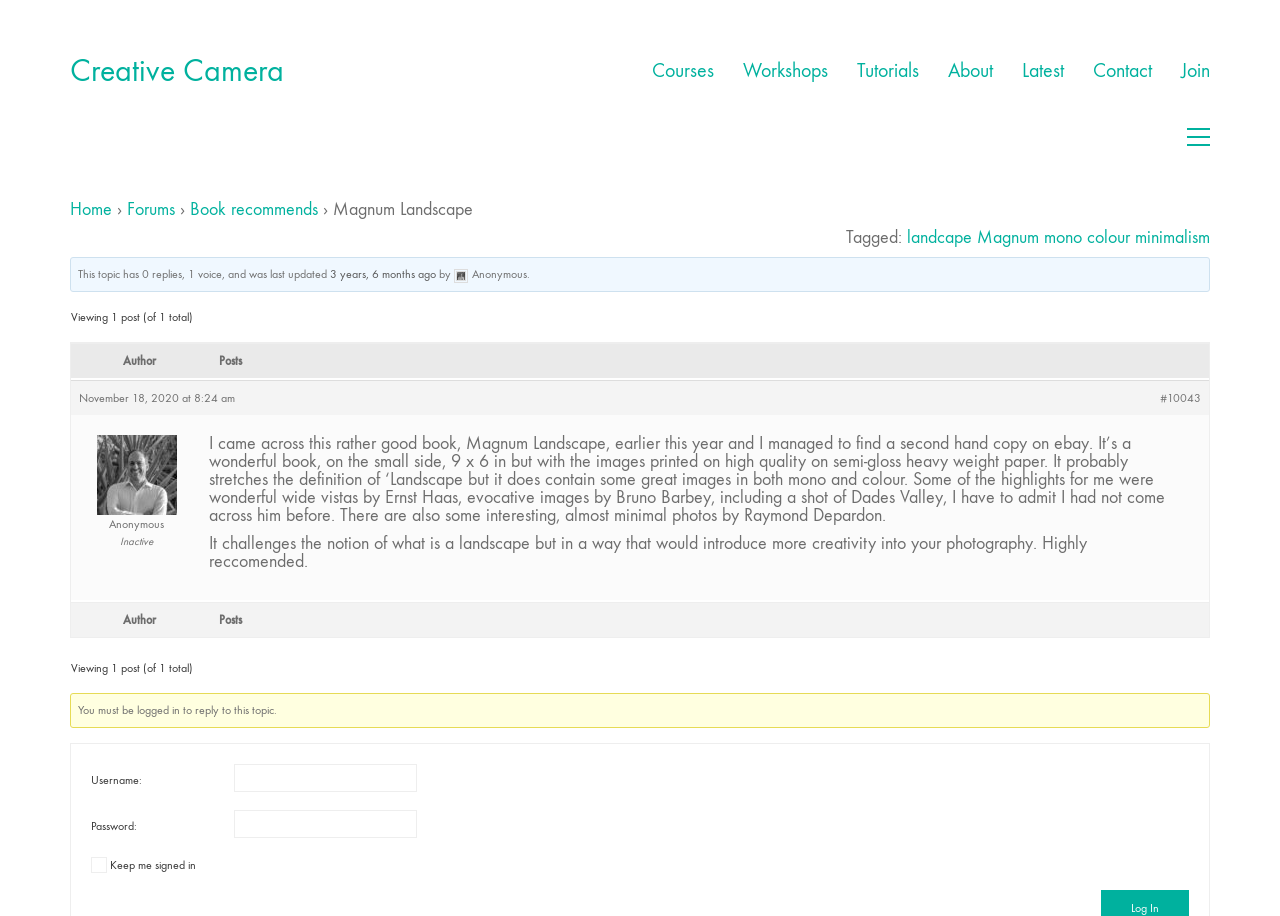Return the bounding box coordinates of the UI element that corresponds to this description: "parent_node: Username: name="log"". The coordinates must be given as four float numbers in the range of 0 and 1, [left, top, right, bottom].

[0.183, 0.834, 0.326, 0.865]